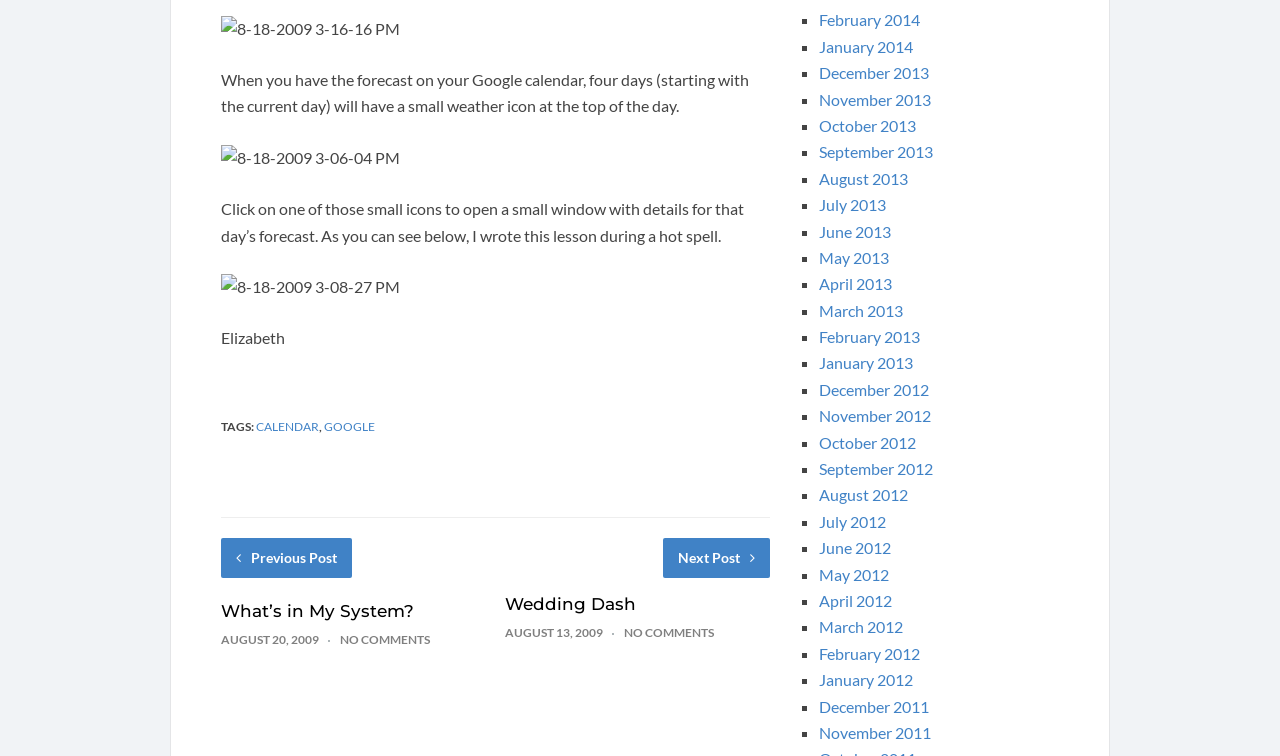Please determine the bounding box coordinates of the element to click in order to execute the following instruction: "View the 'What’s in My System?' post". The coordinates should be four float numbers between 0 and 1, specified as [left, top, right, bottom].

[0.173, 0.793, 0.38, 0.825]